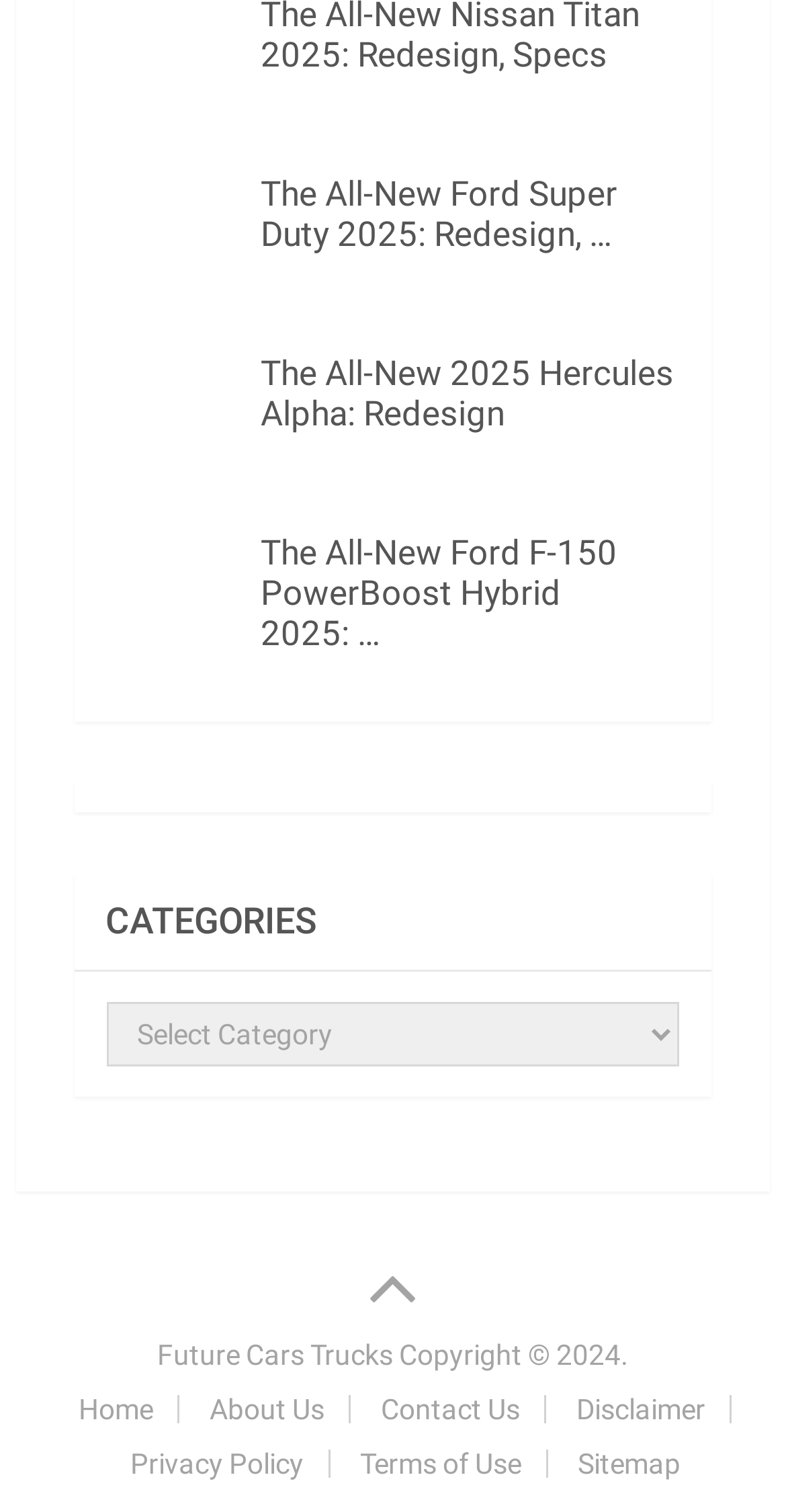Based on the element description Future Cars Trucks, identify the bounding box coordinates for the UI element. The coordinates should be in the format (top-left x, top-left y, bottom-right x, bottom-right y) and within the 0 to 1 range.

[0.2, 0.886, 0.5, 0.907]